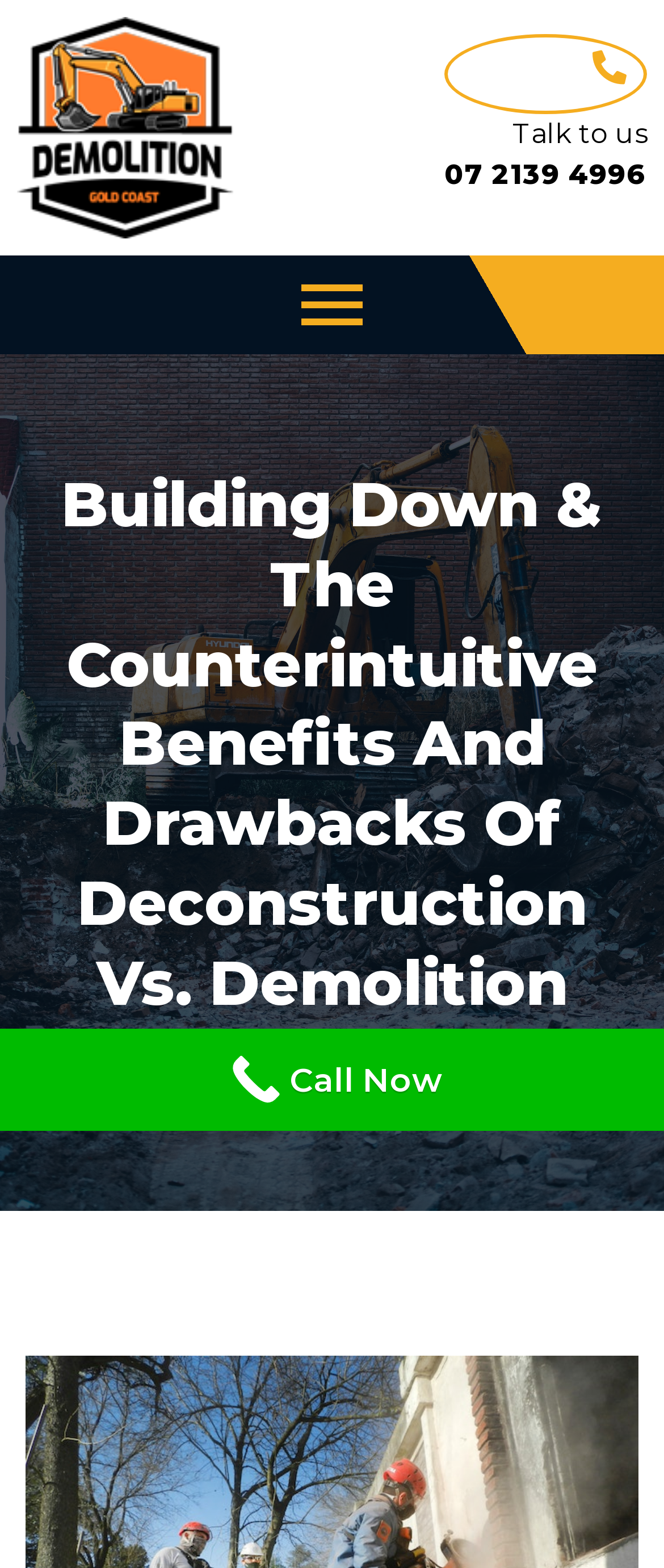Reply to the question with a brief word or phrase: When was the article published?

May 8, 2023